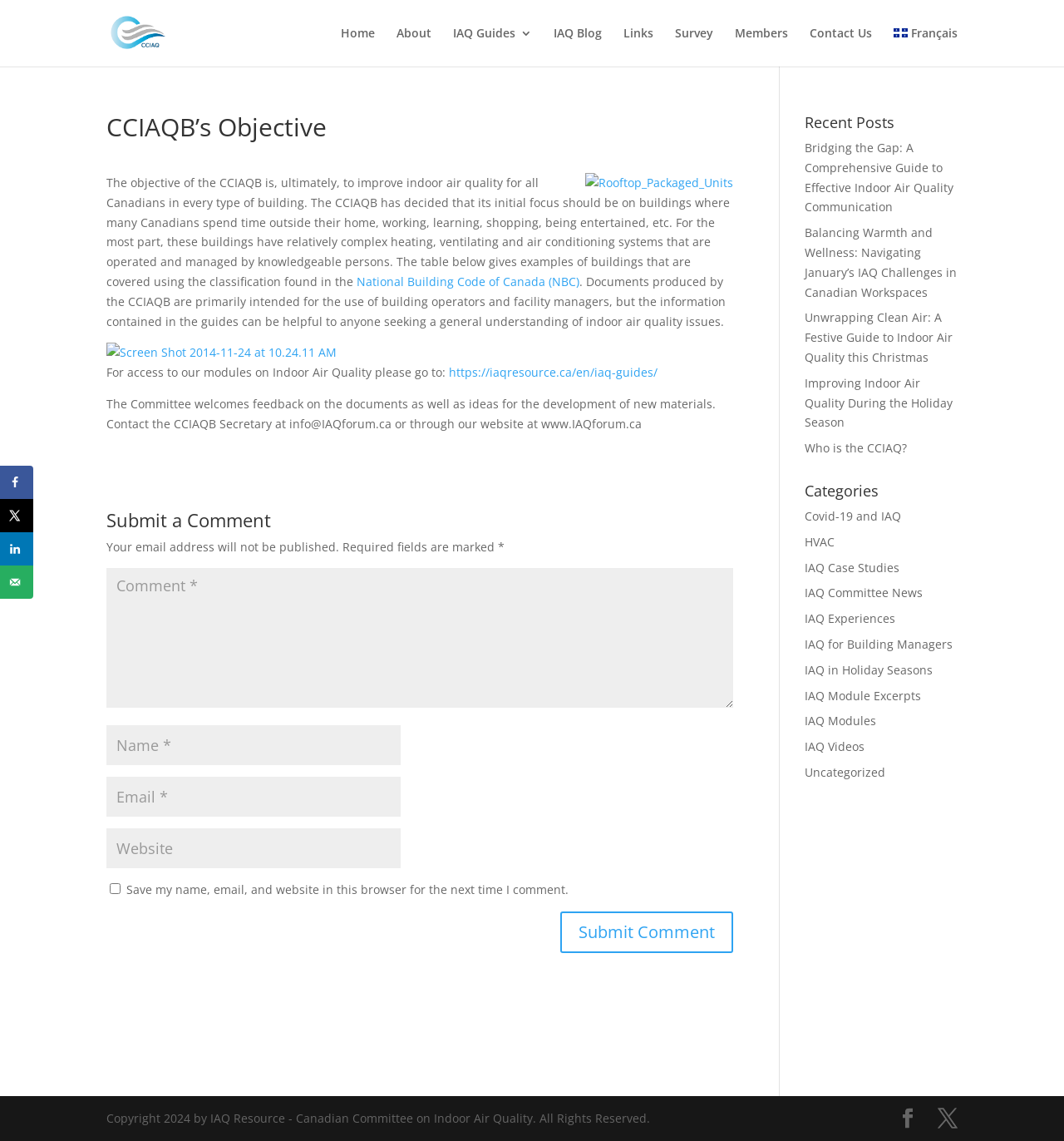What is the function of the textbox labeled 'Comment *'?
Answer the question based on the image using a single word or a brief phrase.

To input comments